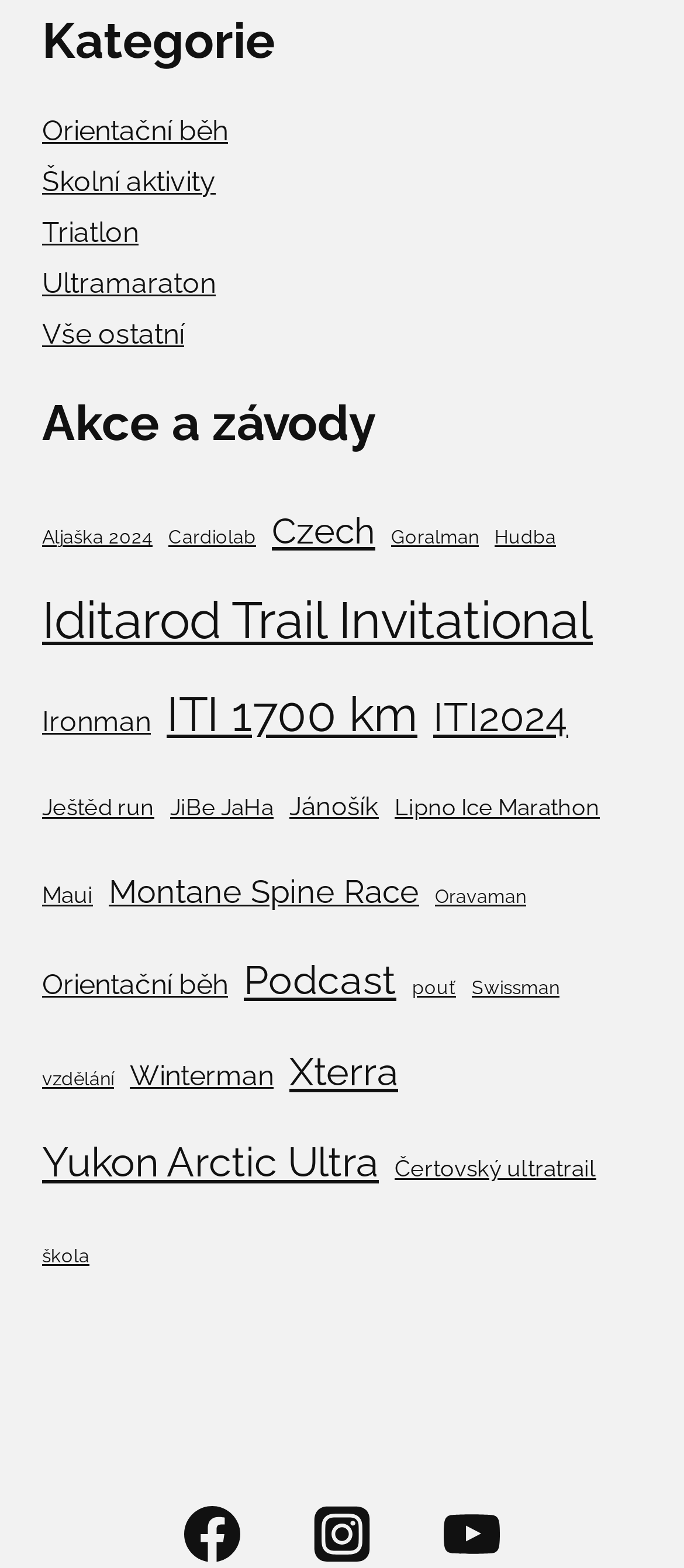Provide a short, one-word or phrase answer to the question below:
What is the main category of the webpage?

Kategorie